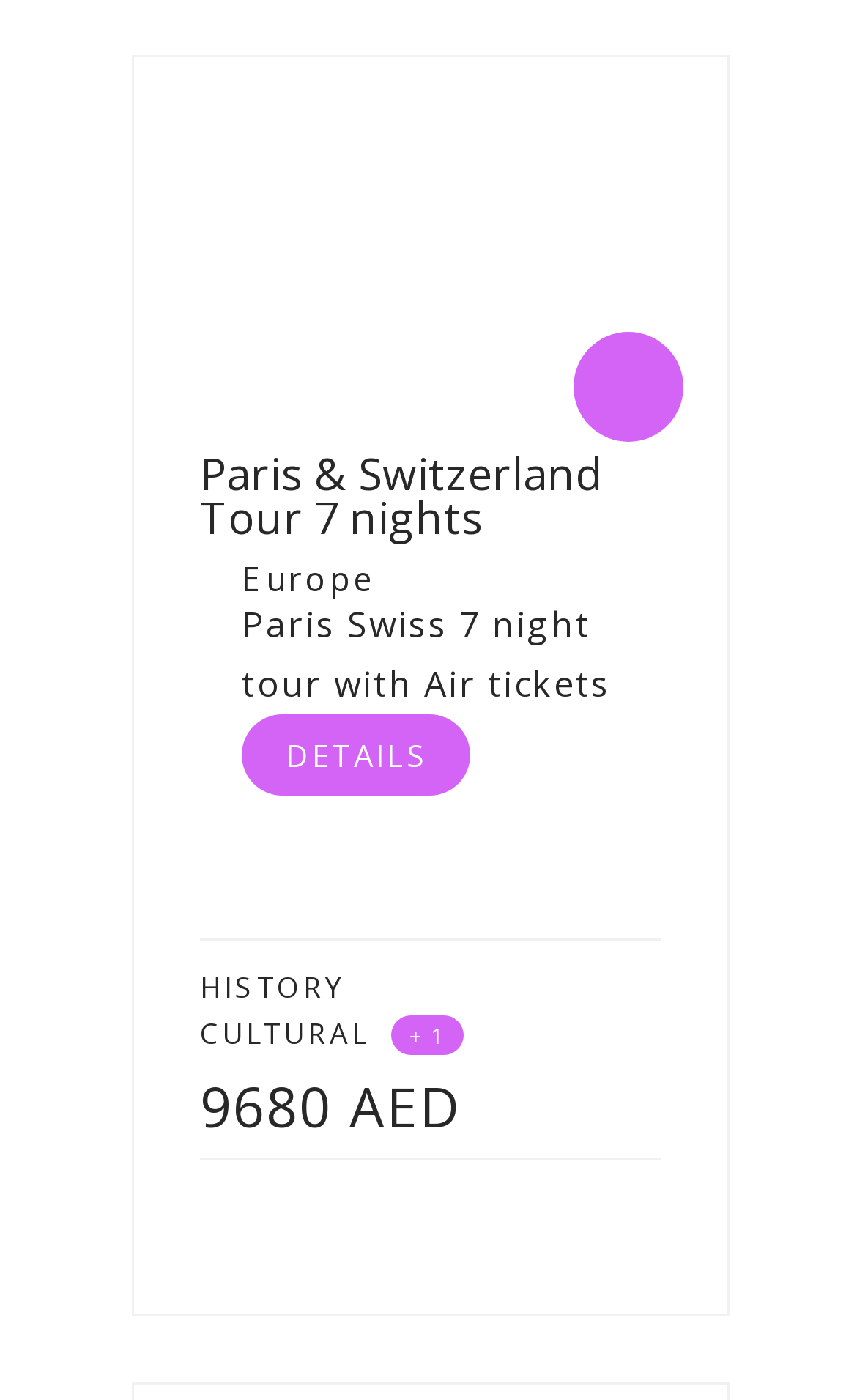What is the name of the tour package?
Look at the image and answer the question using a single word or phrase.

Paris & Switzerland Tour